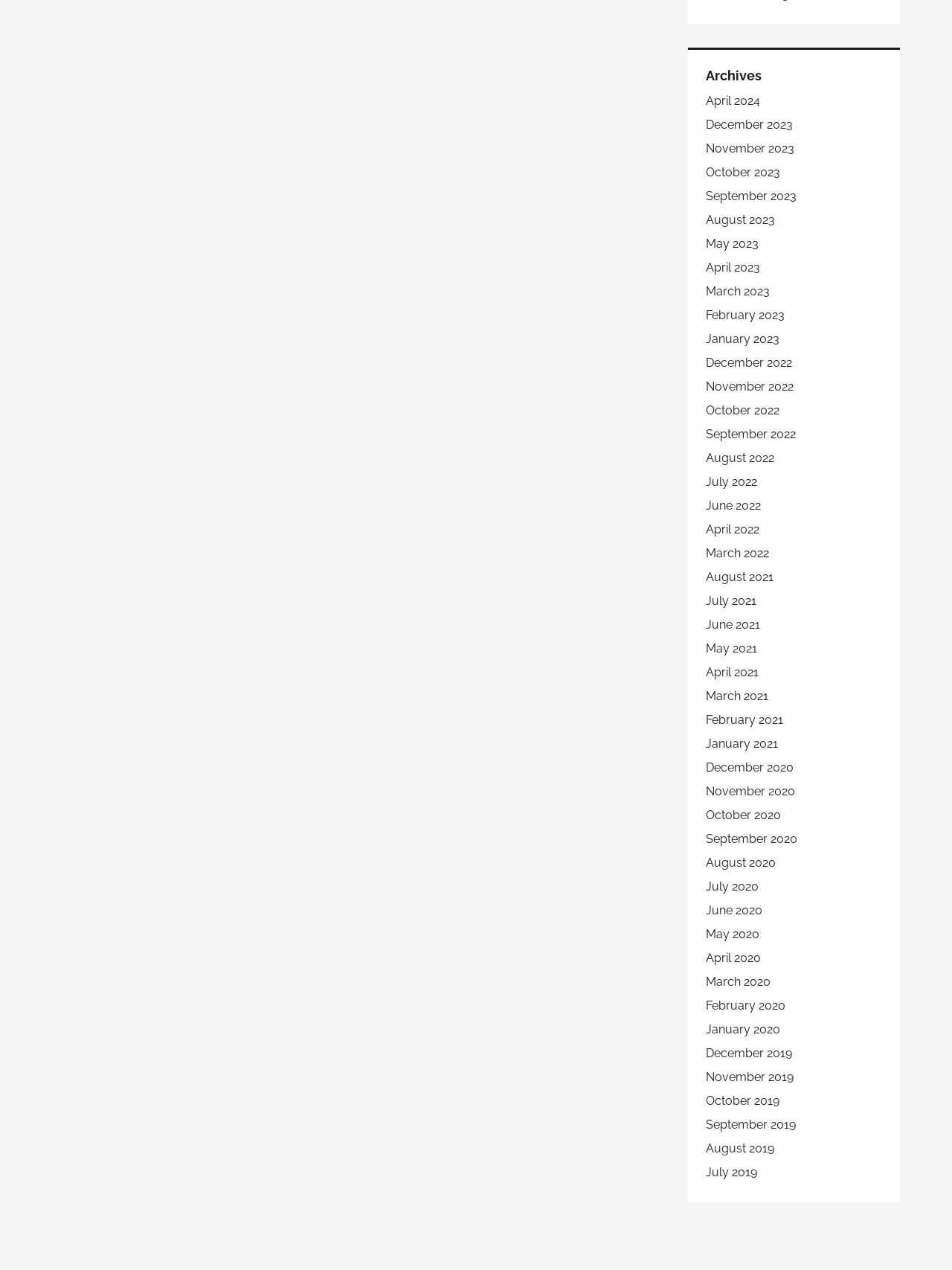What is the category of the webpage?
Look at the image and respond to the question as thoroughly as possible.

The webpage has a heading element with the text 'Archives' at the top, indicating that the webpage is categorized under archives.